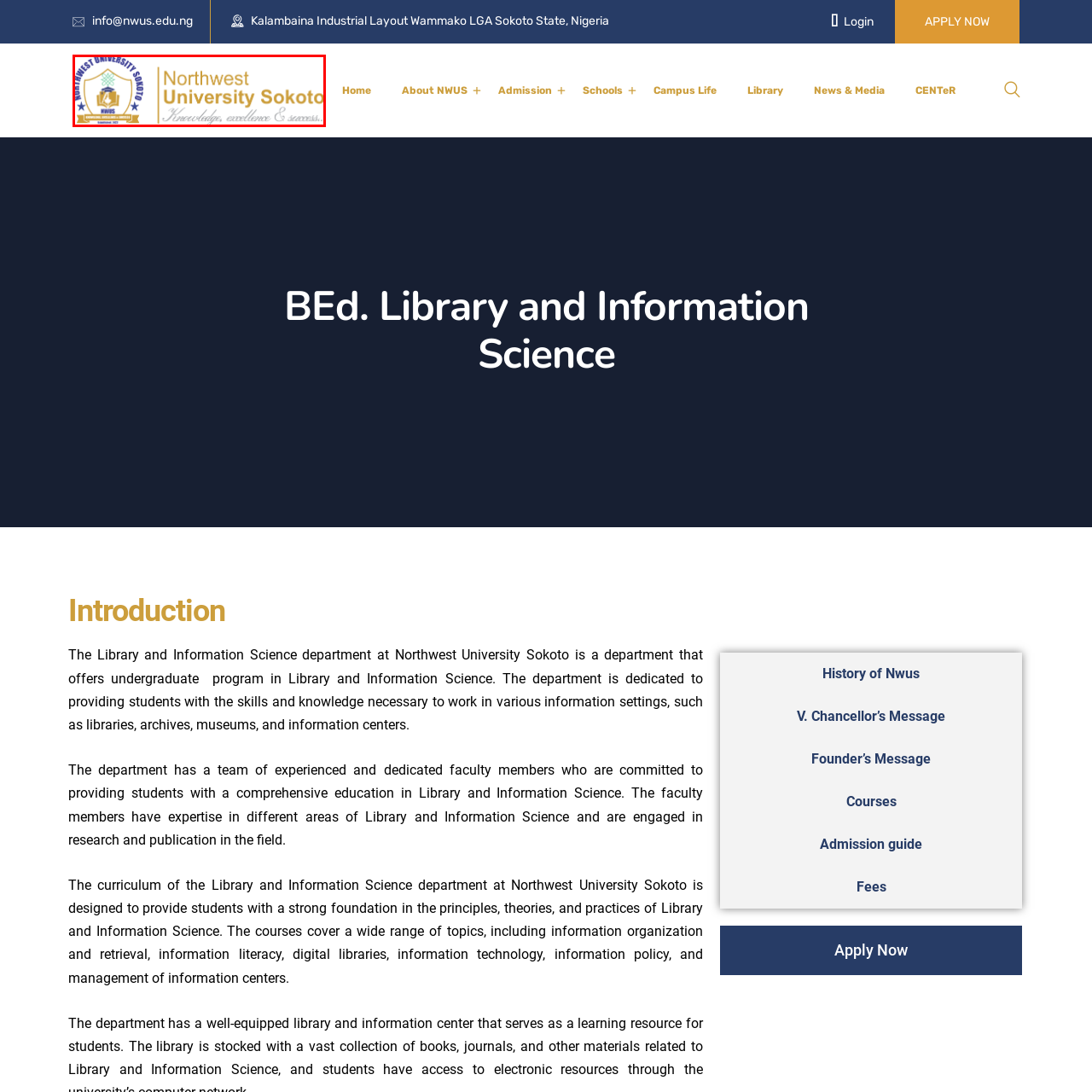Notice the image within the red frame, What does the emblem represent?
 Your response should be a single word or phrase.

Values of learning and scholarship